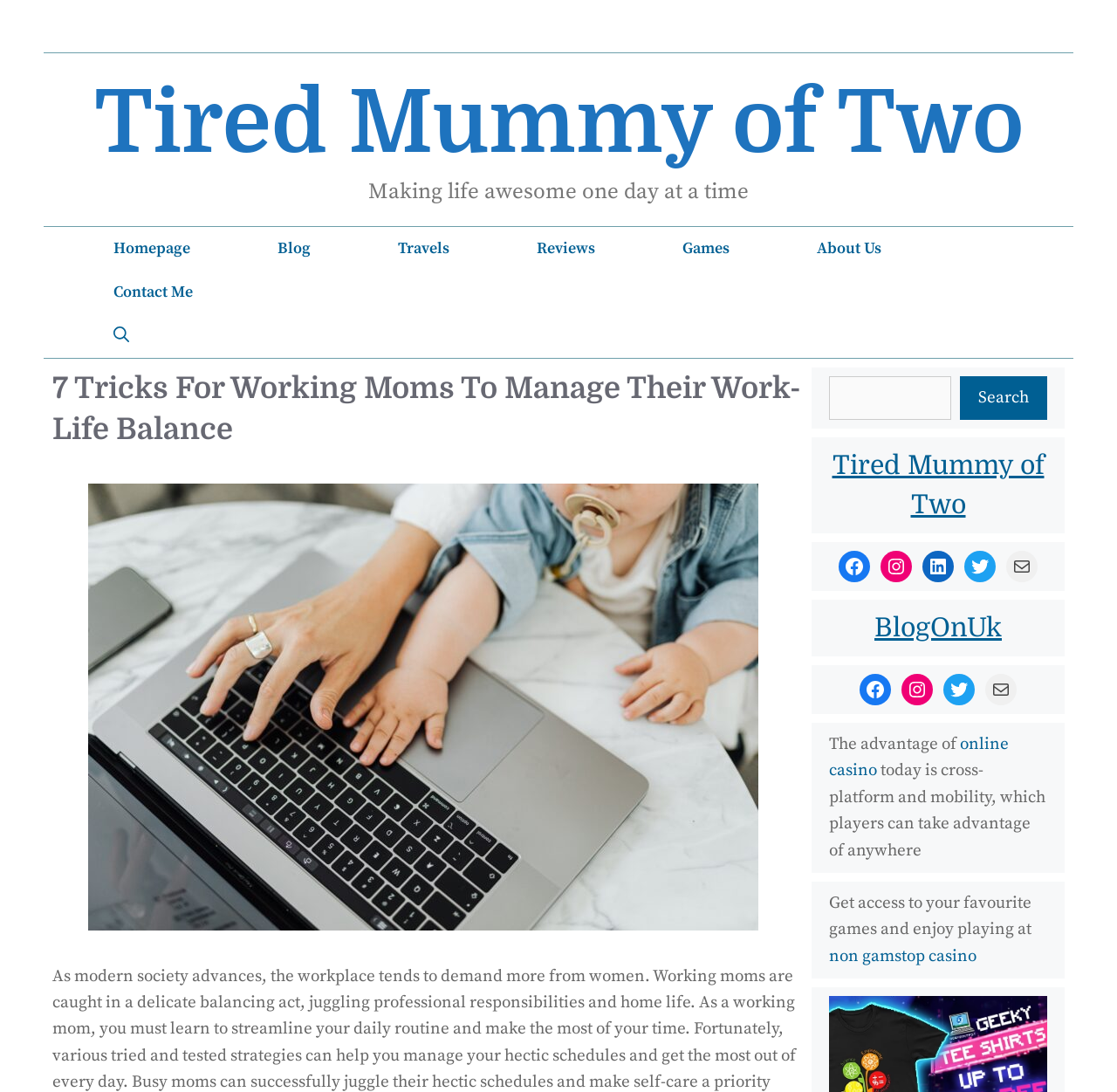Identify the bounding box coordinates of the HTML element based on this description: "parent_node: Search name="s"".

[0.742, 0.344, 0.852, 0.384]